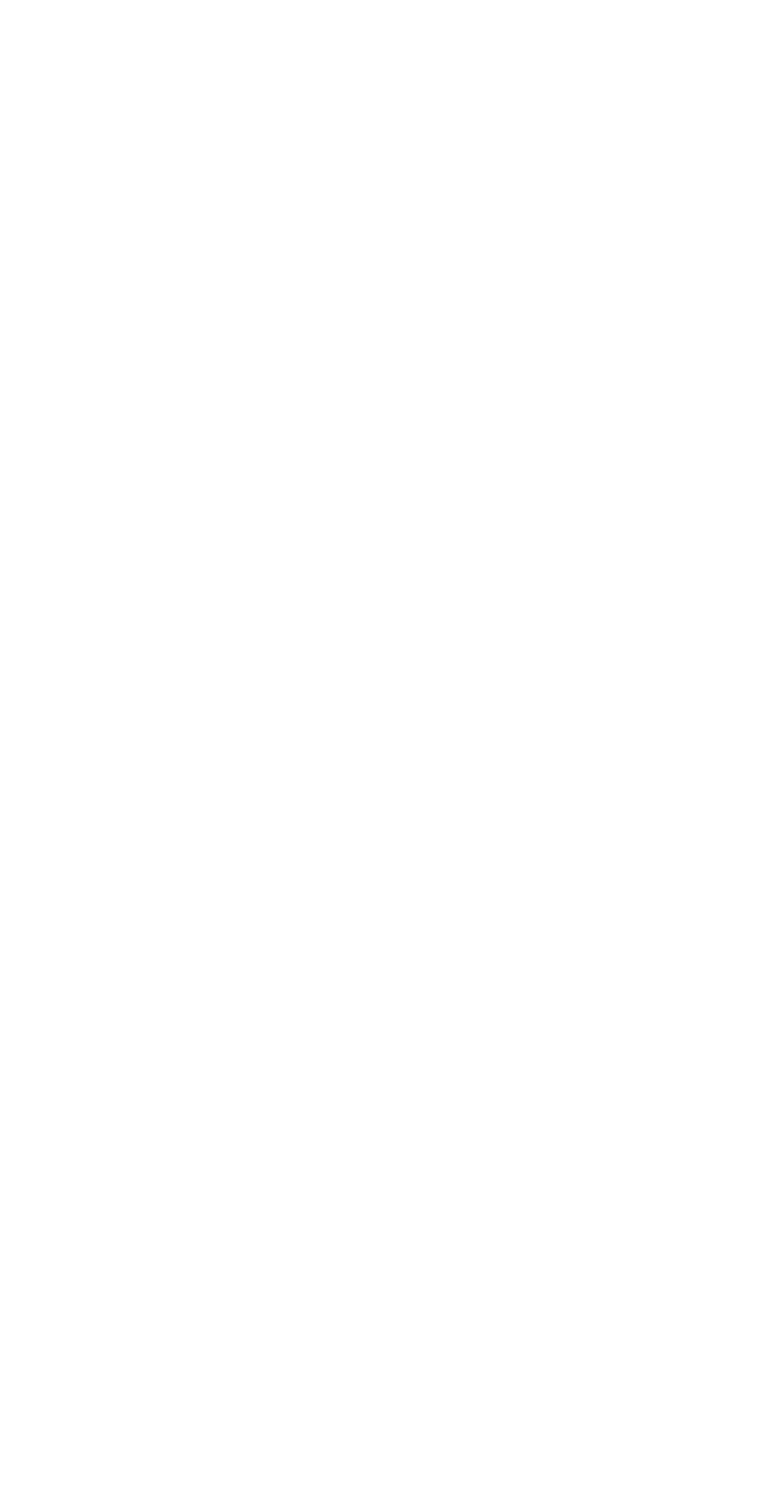Determine the bounding box coordinates in the format (top-left x, top-left y, bottom-right x, bottom-right y). Ensure all values are floating point numbers between 0 and 1. Identify the bounding box of the UI element described by: Bill of Sale

[0.038, 0.506, 0.208, 0.527]